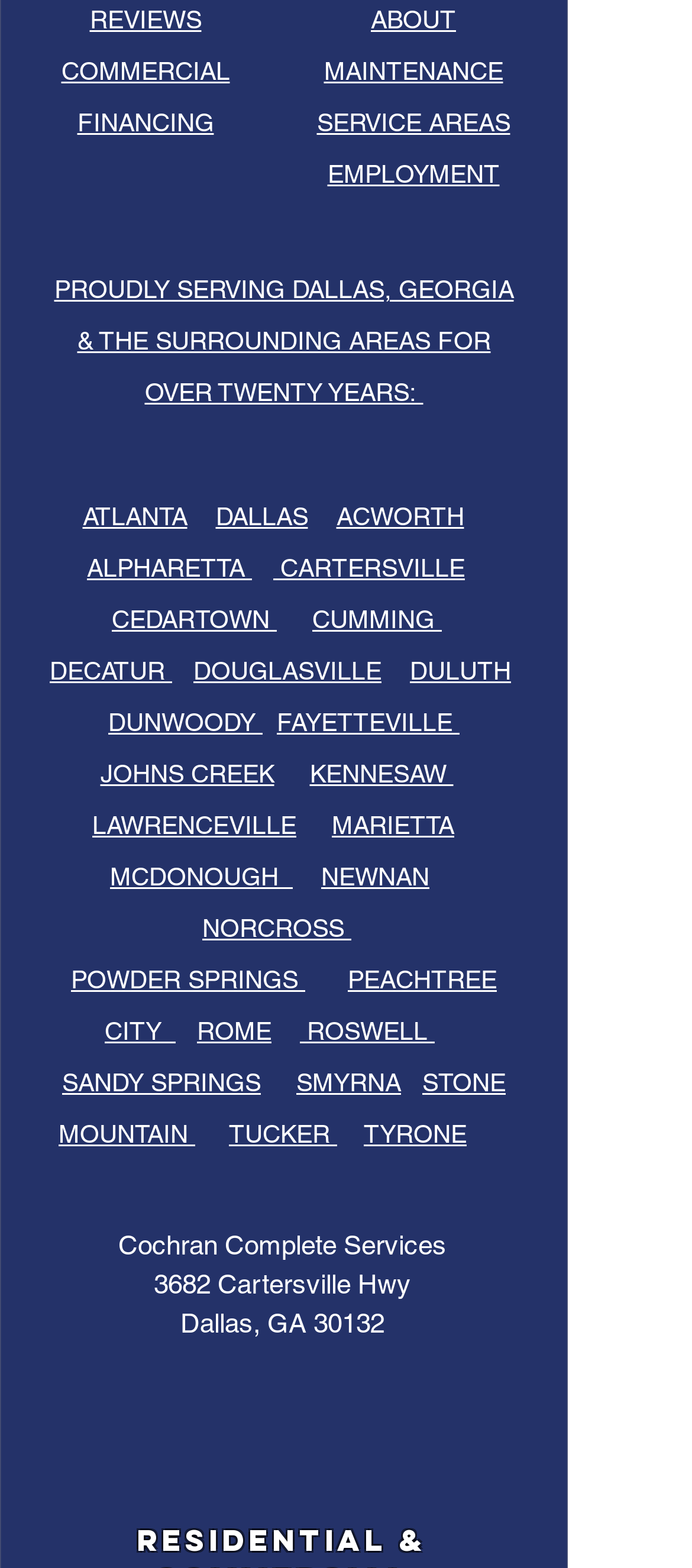Please answer the following question using a single word or phrase: 
How many service areas are listed?

25